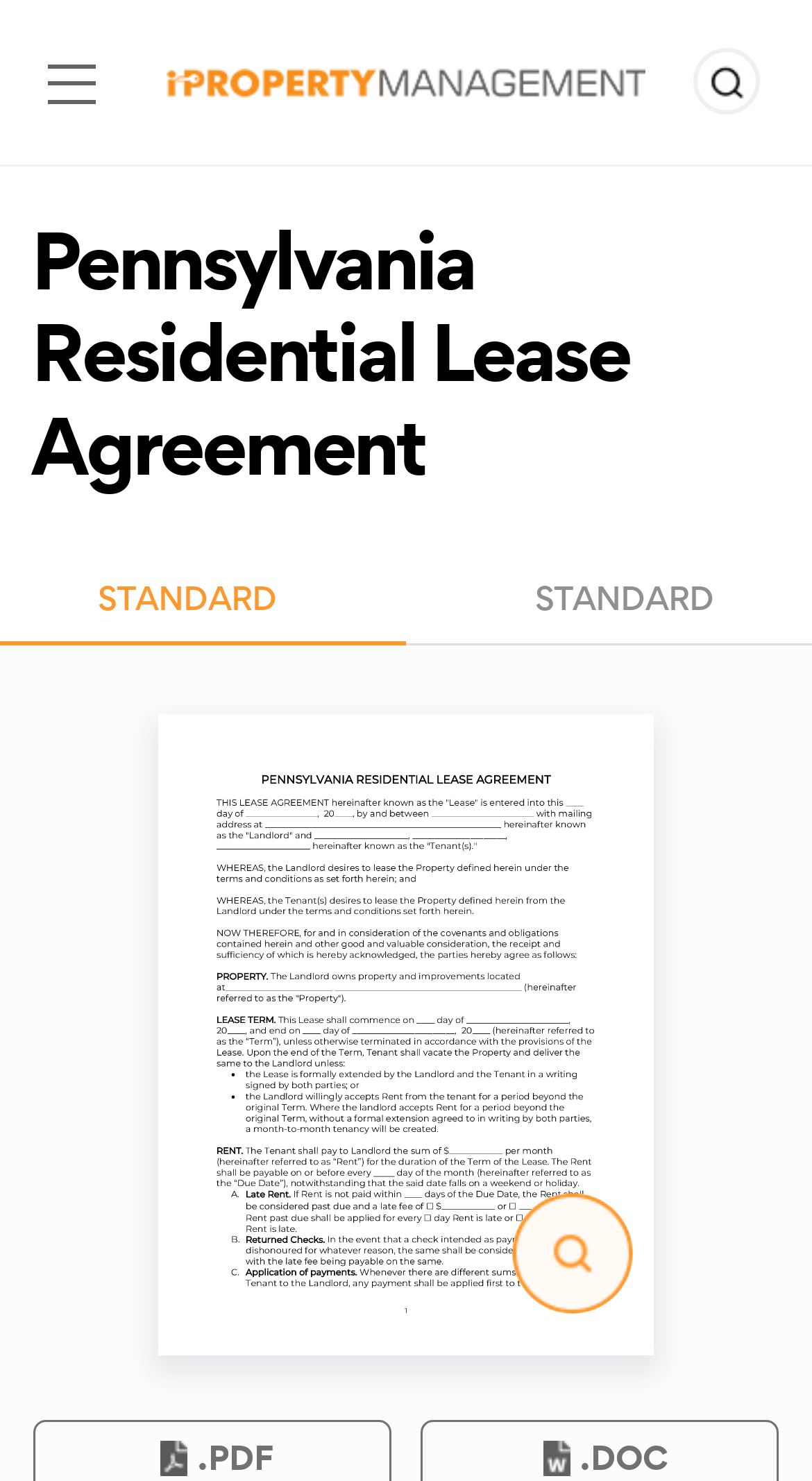Identify and extract the heading text of the webpage.

Pennsylvania Residential Lease Agreement